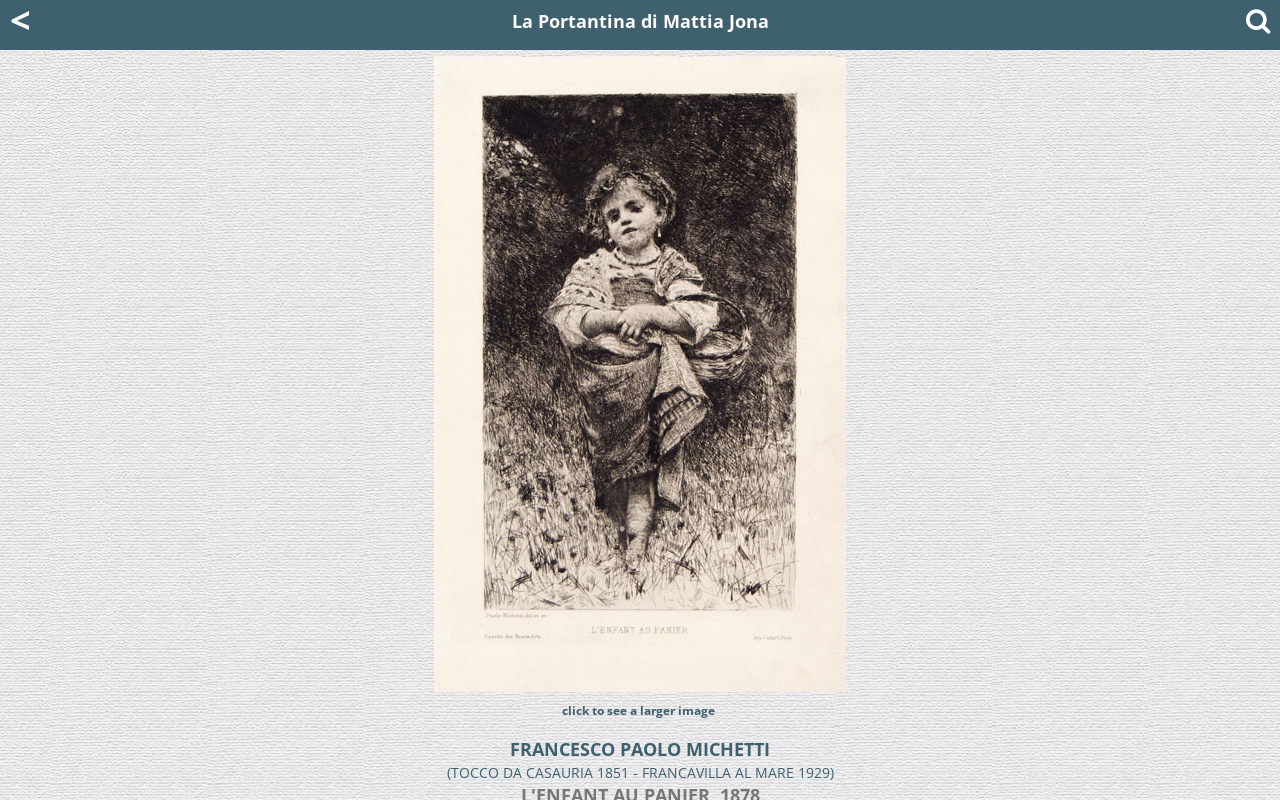What is the title of the artwork?
Please use the image to provide a one-word or short phrase answer.

L'ENFANT AU PANIER